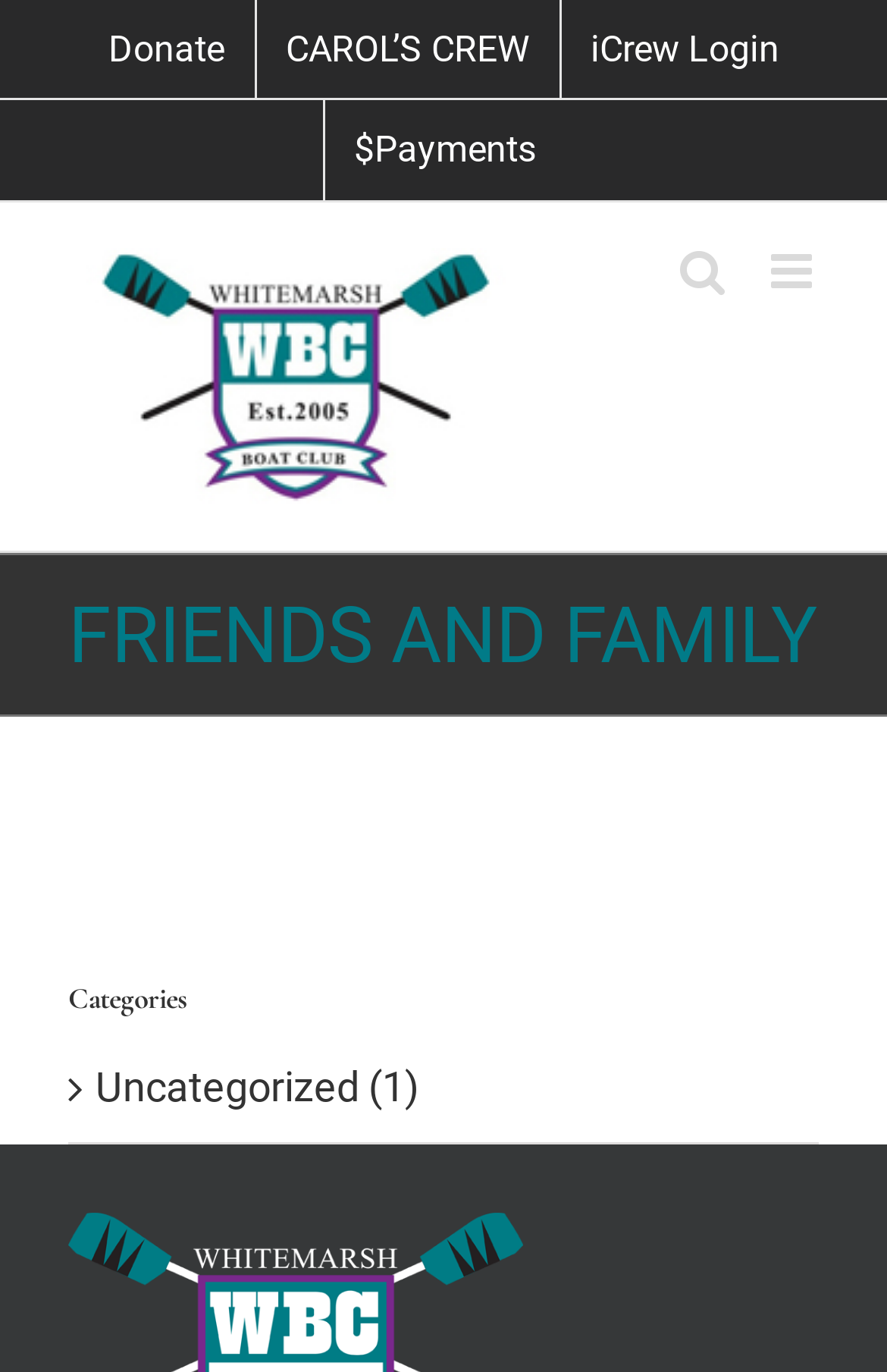Please respond in a single word or phrase: 
What is the name of the boat club?

Whitemarsh Boat Club